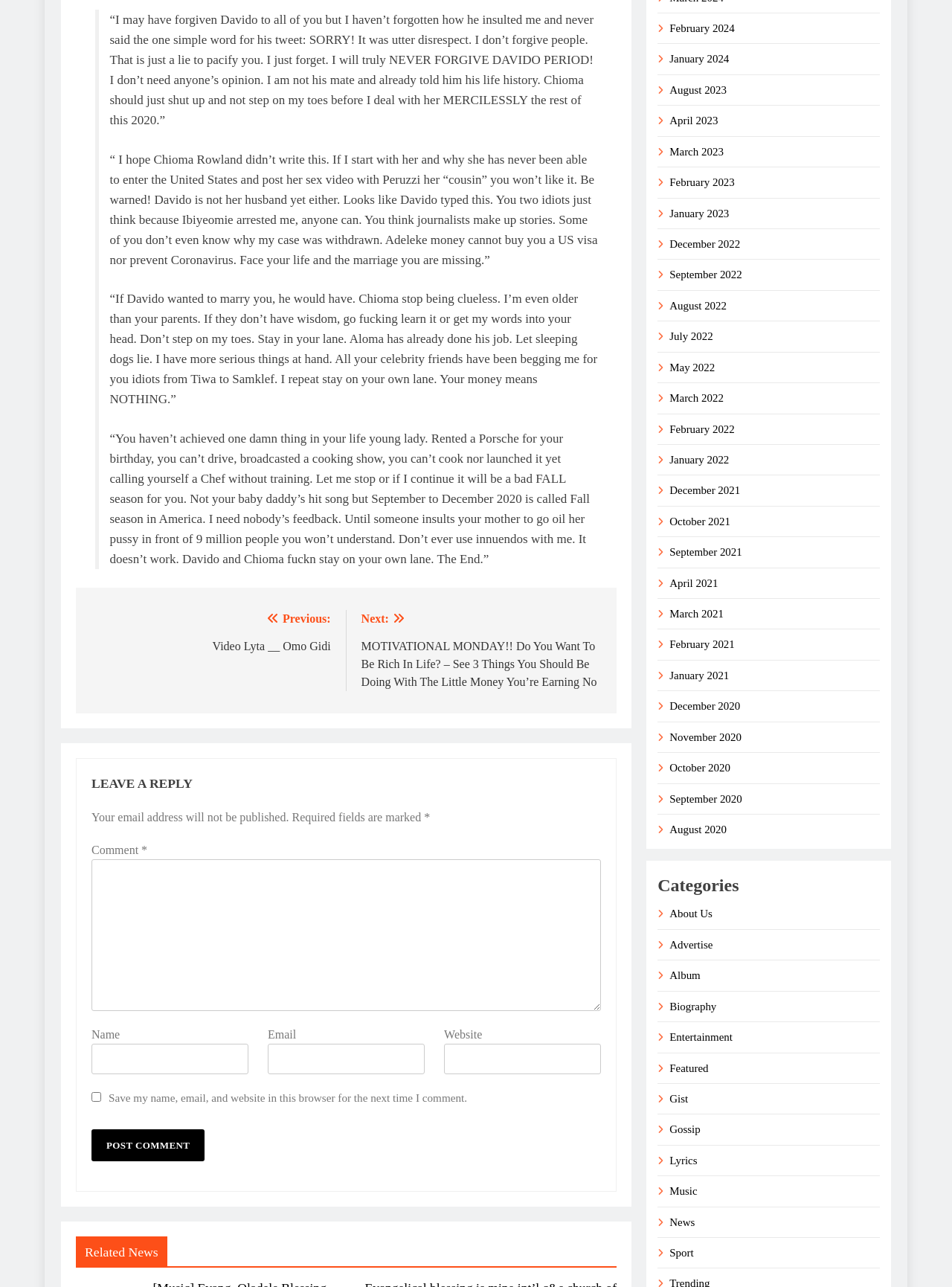What type of content is available in the 'Related News' section?
Please respond to the question thoroughly and include all relevant details.

The 'Related News' section contains links to other news articles, as evidenced by the list of links with dates and titles, suggesting that users can access related news content by clicking on these links.